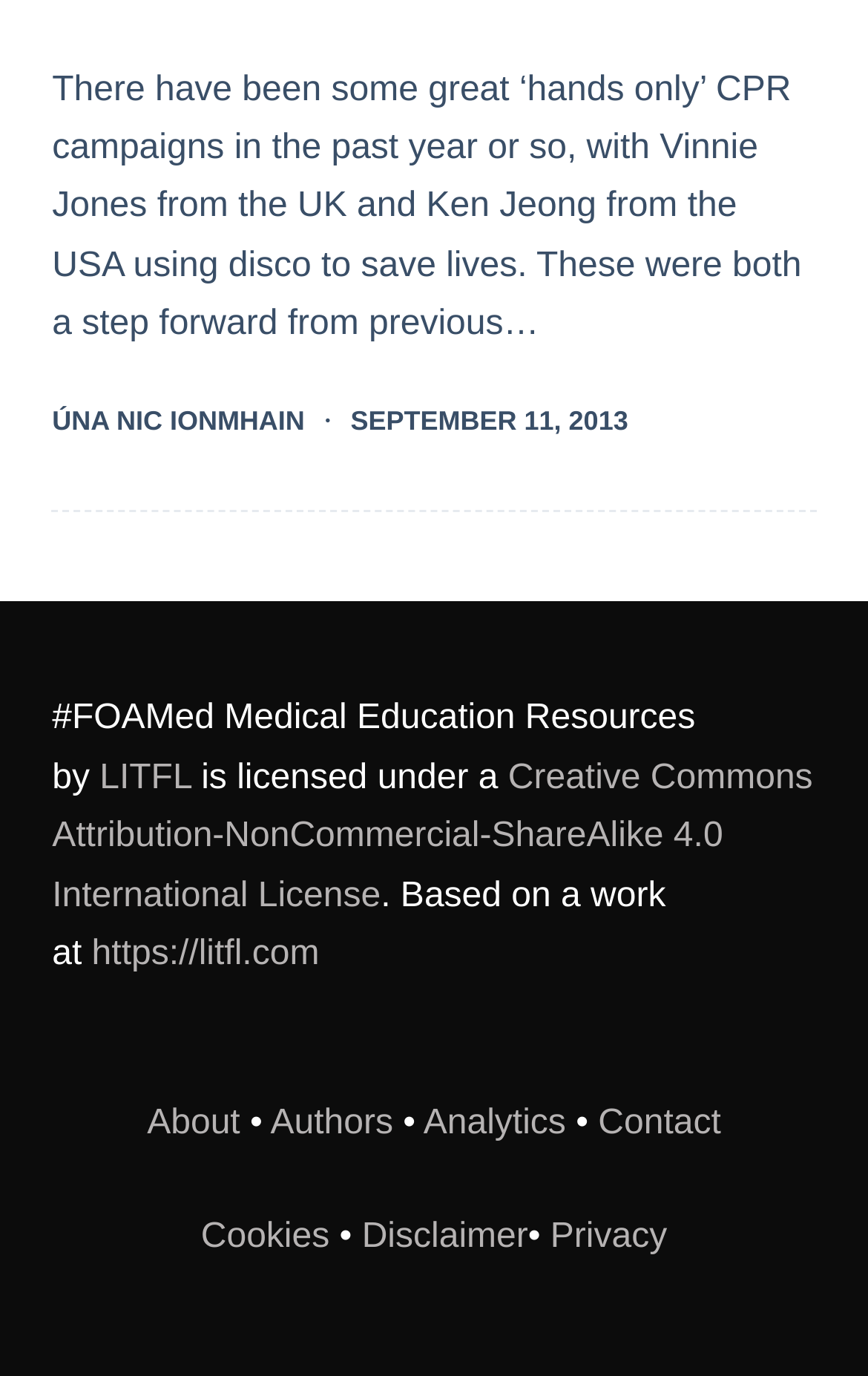Use a single word or phrase to answer the question: 
What is the license of the website?

Creative Commons Attribution-NonCommercial-ShareAlike 4.0 International License